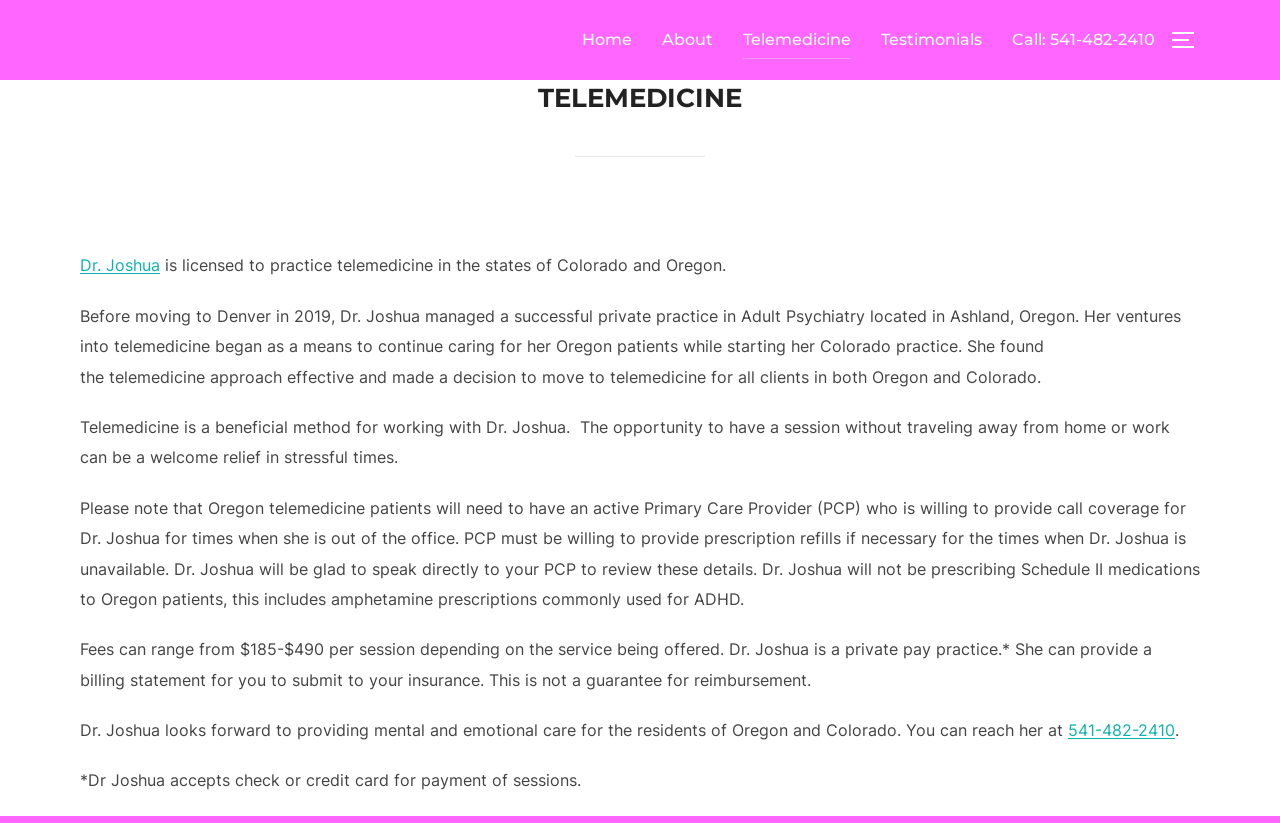Locate the bounding box coordinates of the clickable part needed for the task: "Visit the Telemedicine page".

[0.58, 0.026, 0.665, 0.072]